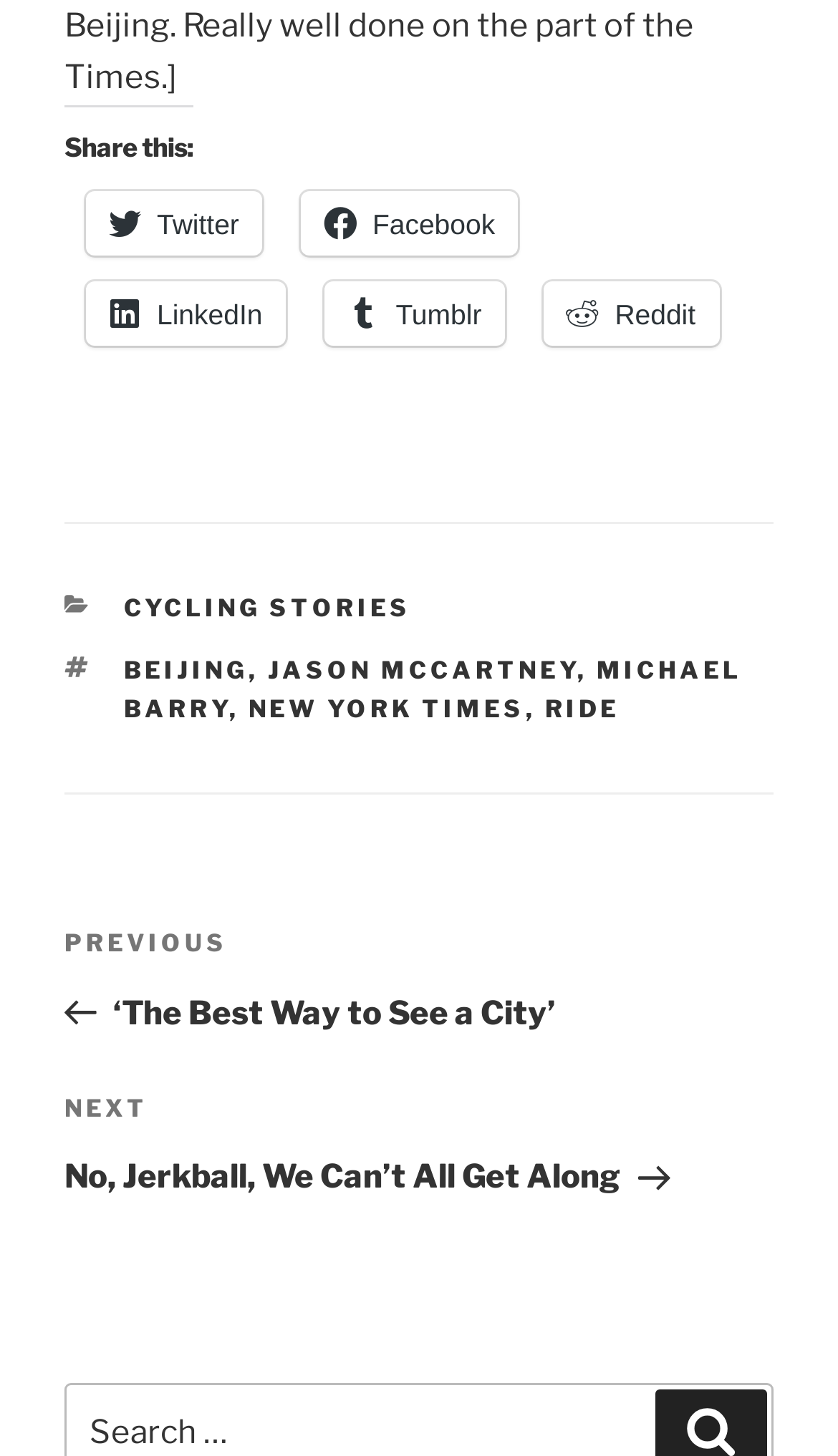Locate the bounding box of the UI element defined by this description: "Review: Other People (Canadian Stage)". The coordinates should be given as four float numbers between 0 and 1, formatted as [left, top, right, bottom].

None